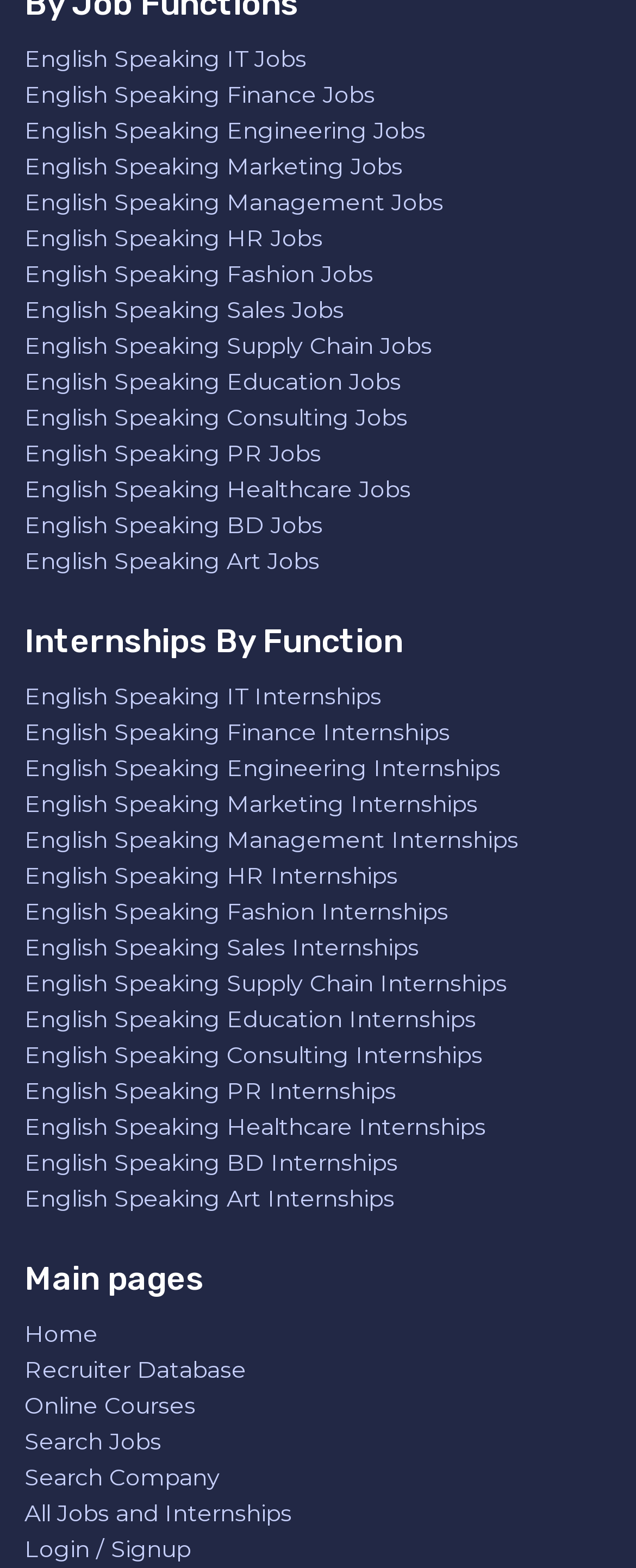Please answer the following question using a single word or phrase: 
How many main page links are there?

7